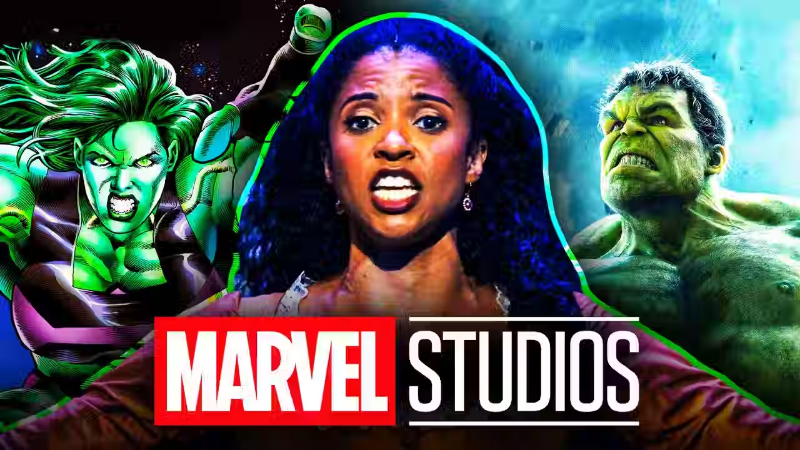Give a one-word or phrase response to the following question: Who is the person expressing herself in the center?

Renee Elise Goldsberry